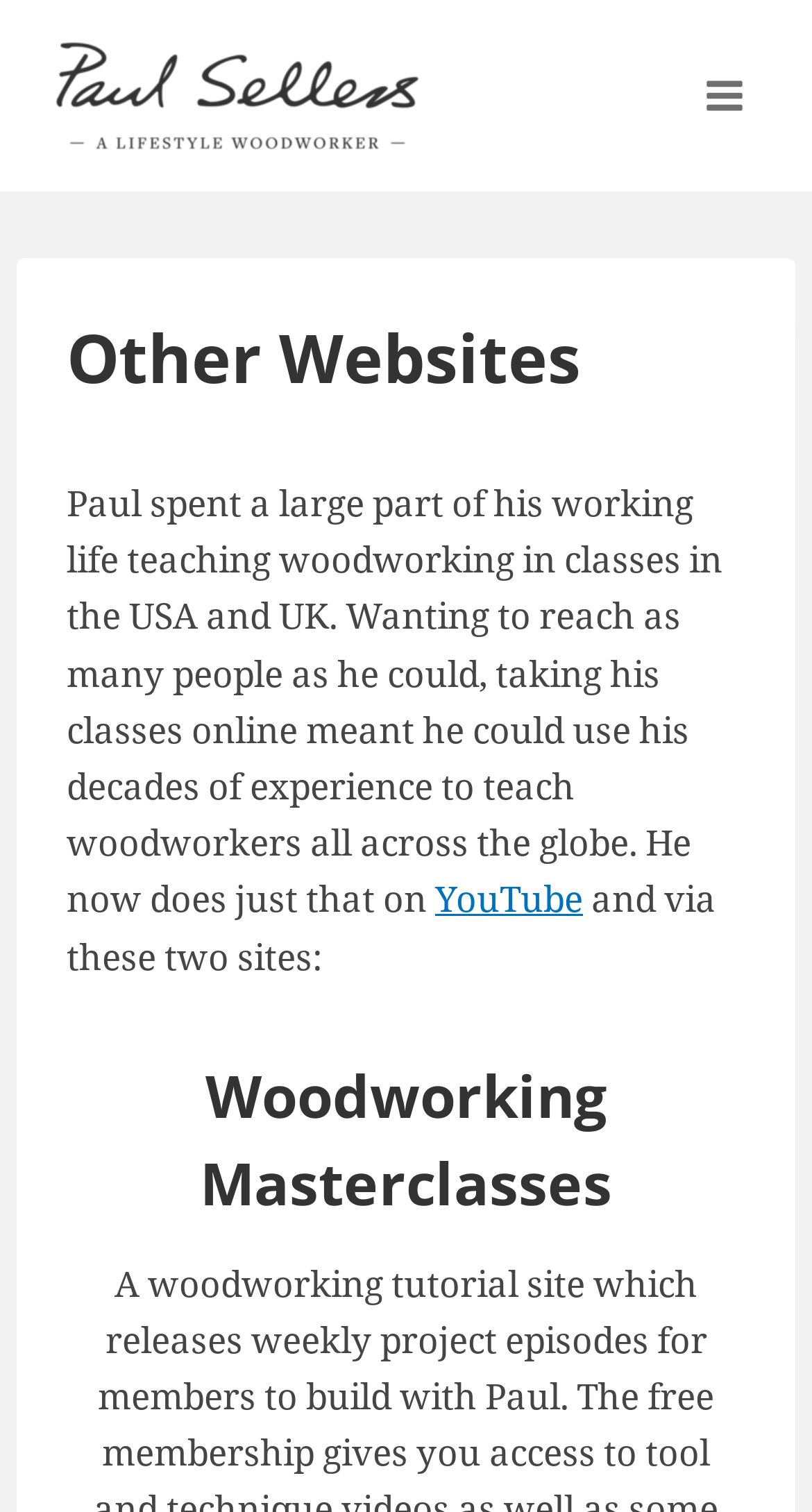What is the name of the website related to woodworking?
Provide a well-explained and detailed answer to the question.

The webpage has a heading 'Woodworking Masterclasses', which suggests that it is the name of a website related to woodworking.